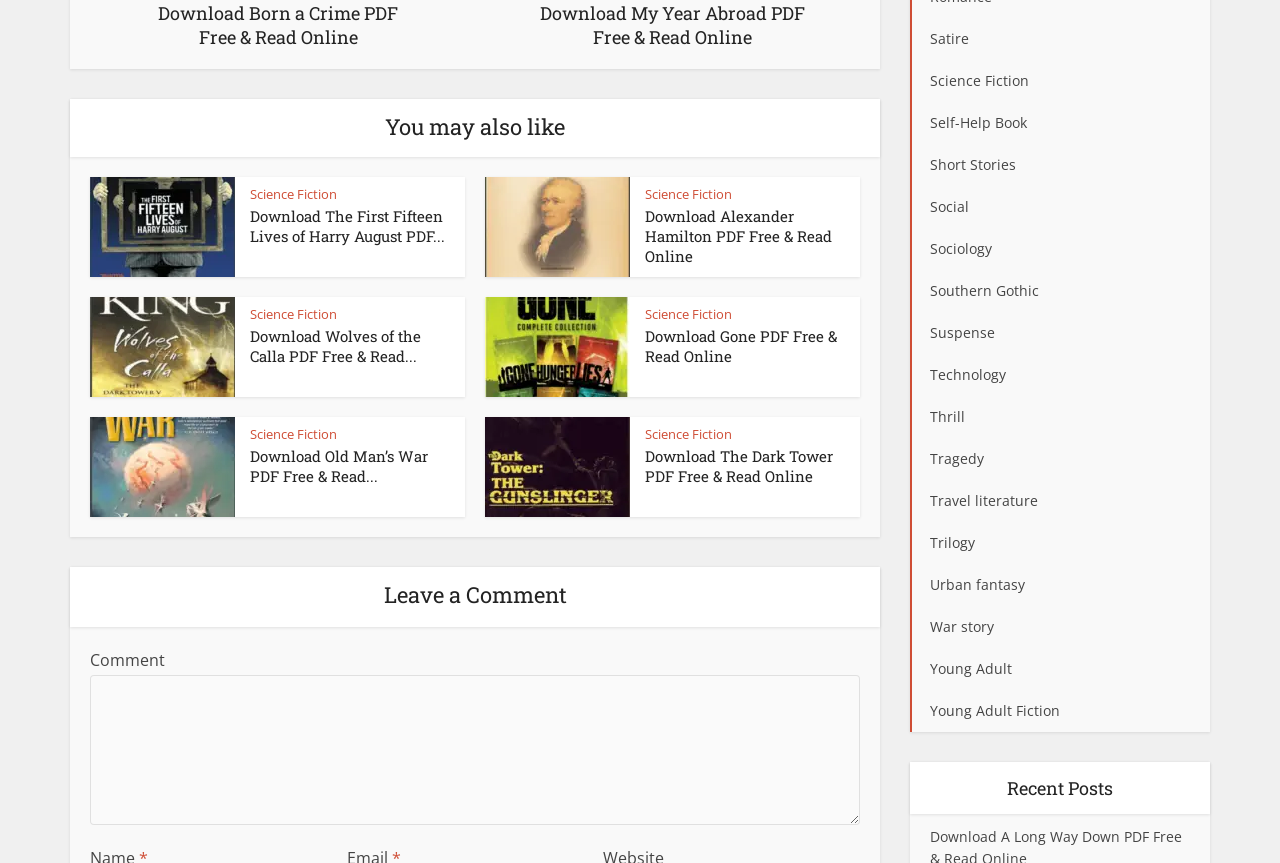Bounding box coordinates should be provided in the format (top-left x, top-left y, bottom-right x, bottom-right y) with all values between 0 and 1. Identify the bounding box for this UI element: Travel literature

[0.711, 0.556, 0.945, 0.605]